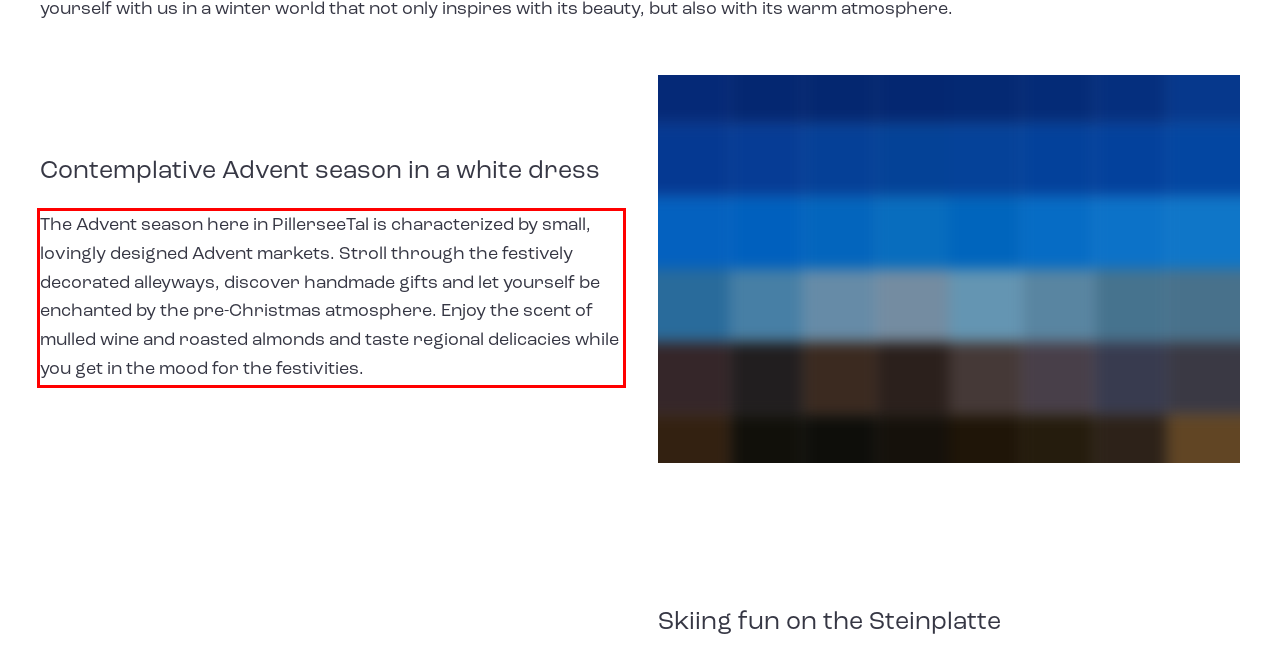You have a screenshot of a webpage with a red bounding box. Identify and extract the text content located inside the red bounding box.

The Advent season here in PillerseeTal is characterized by small, lovingly designed Advent markets. Stroll through the festively decorated alleyways, discover handmade gifts and let yourself be enchanted by the pre-Christmas atmosphere. Enjoy the scent of mulled wine and roasted almonds and taste regional delicacies while you get in the mood for the festivities.